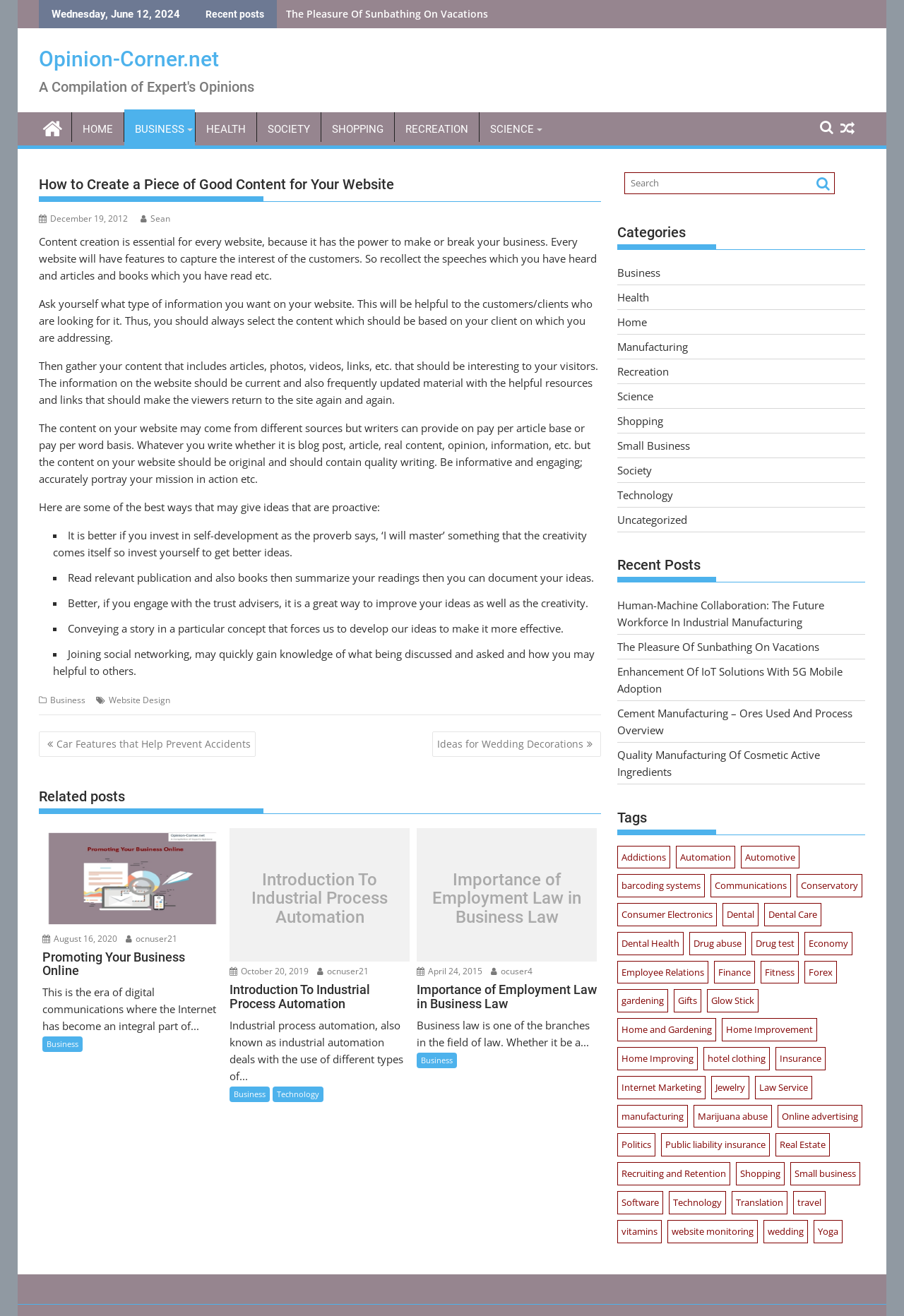Please find the bounding box coordinates of the section that needs to be clicked to achieve this instruction: "View About SDMS".

None